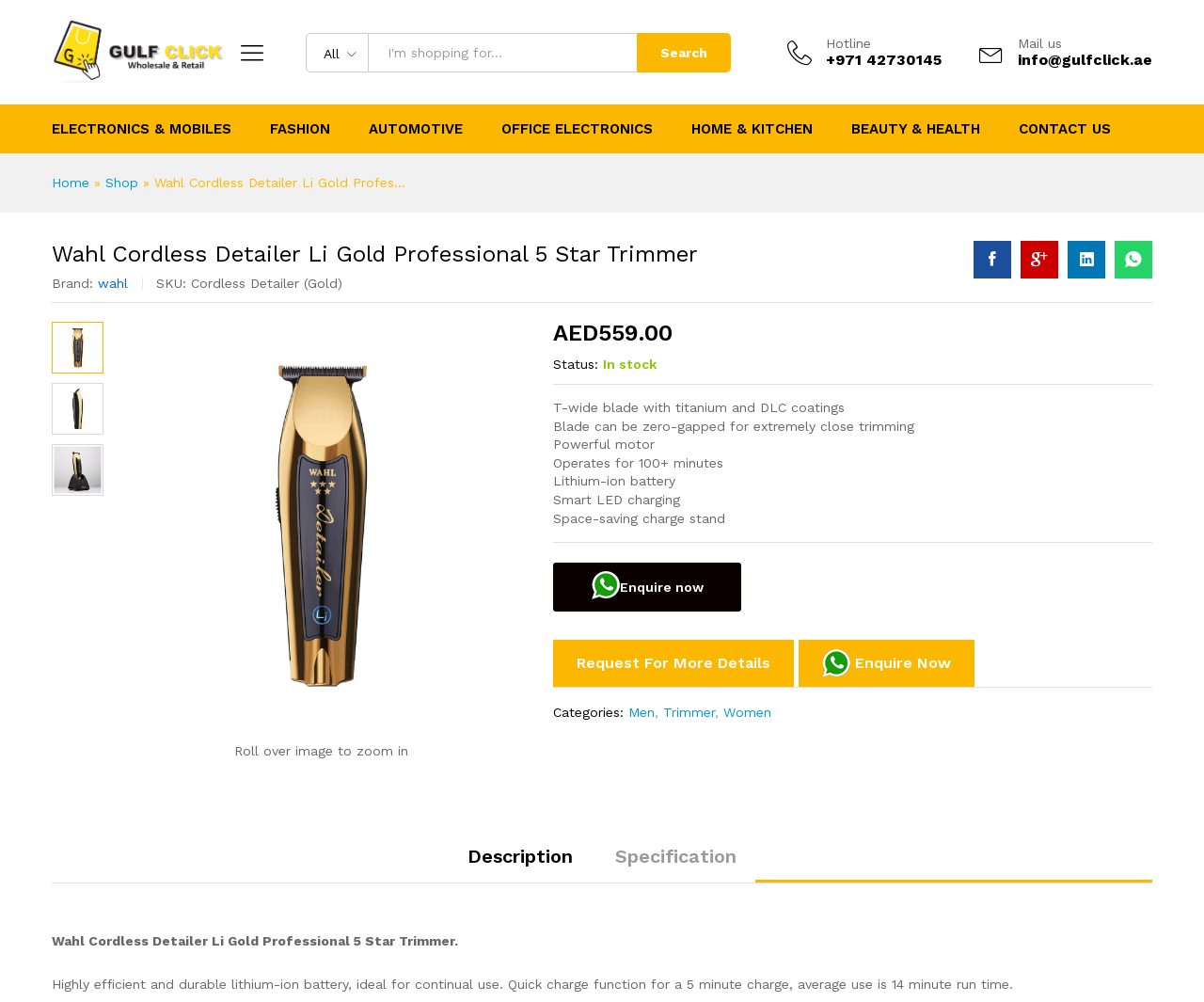Provide the bounding box coordinates of the section that needs to be clicked to accomplish the following instruction: "Search for products."

[0.306, 0.032, 0.529, 0.072]